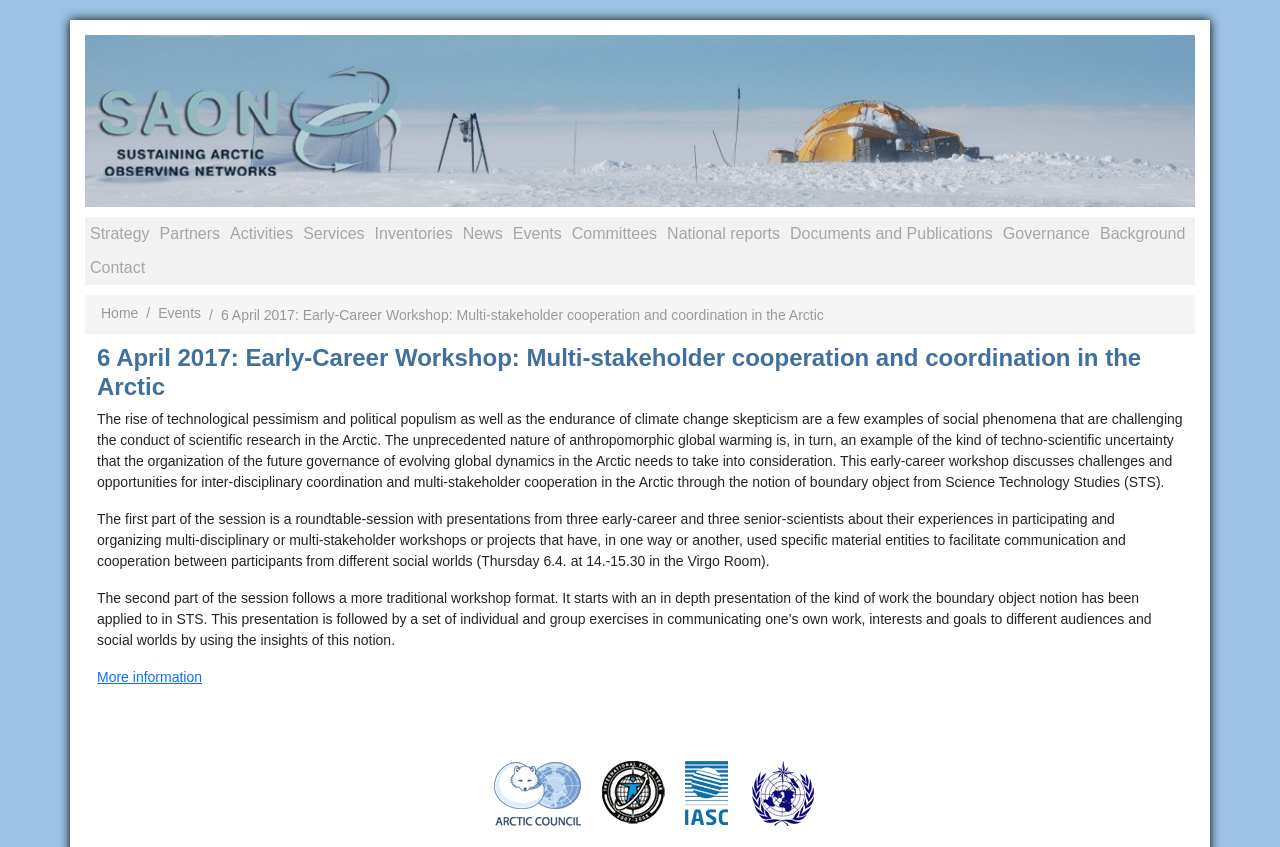Please find the bounding box coordinates of the element that needs to be clicked to perform the following instruction: "read news". The bounding box coordinates should be four float numbers between 0 and 1, represented as [left, top, right, bottom].

None